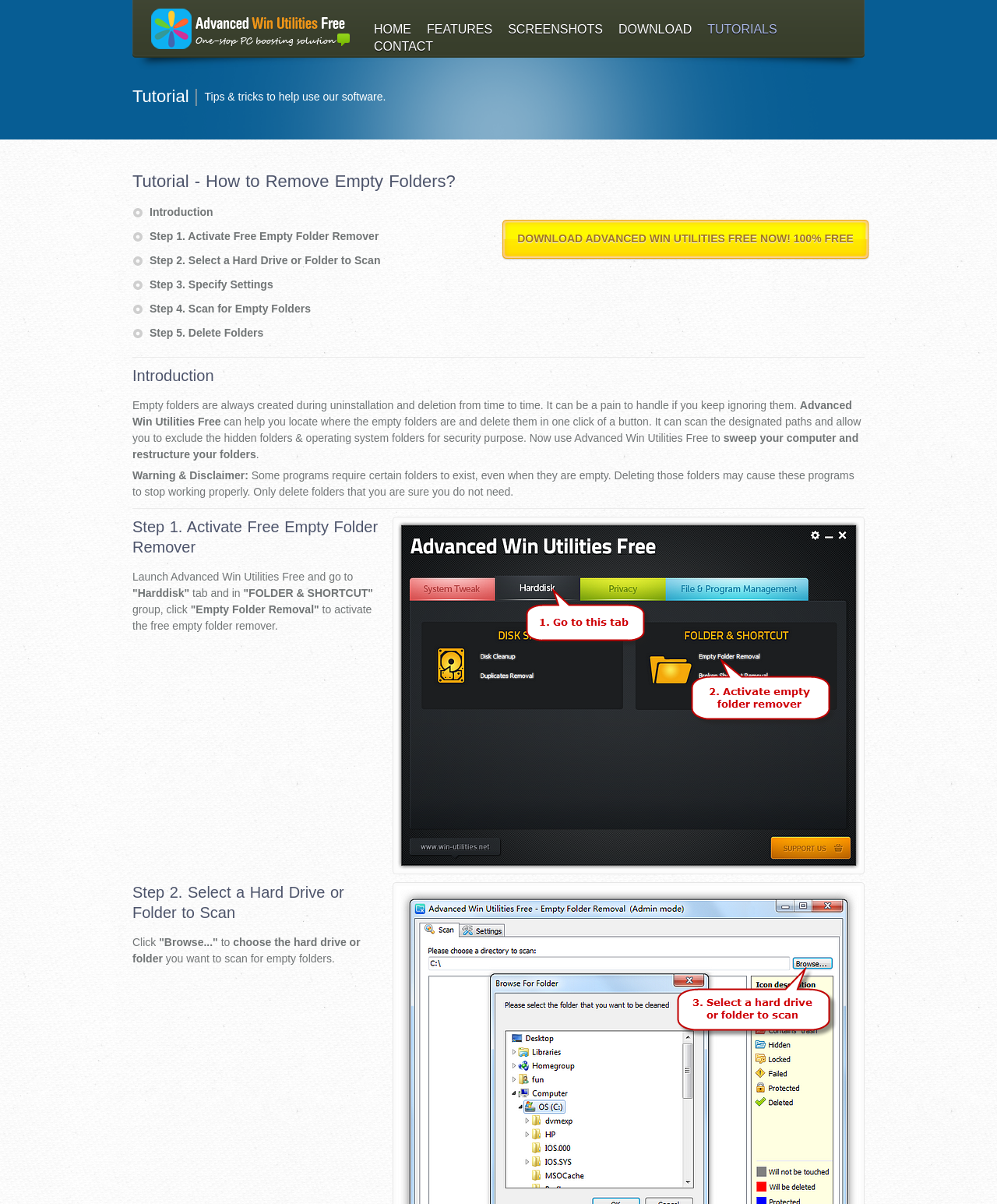What happens if you delete certain folders?
Examine the image closely and answer the question with as much detail as possible.

According to the warning and disclaimer on the webpage, deleting certain folders may cause some programs to stop working properly. This is because some programs require certain folders to exist, even if they are empty.